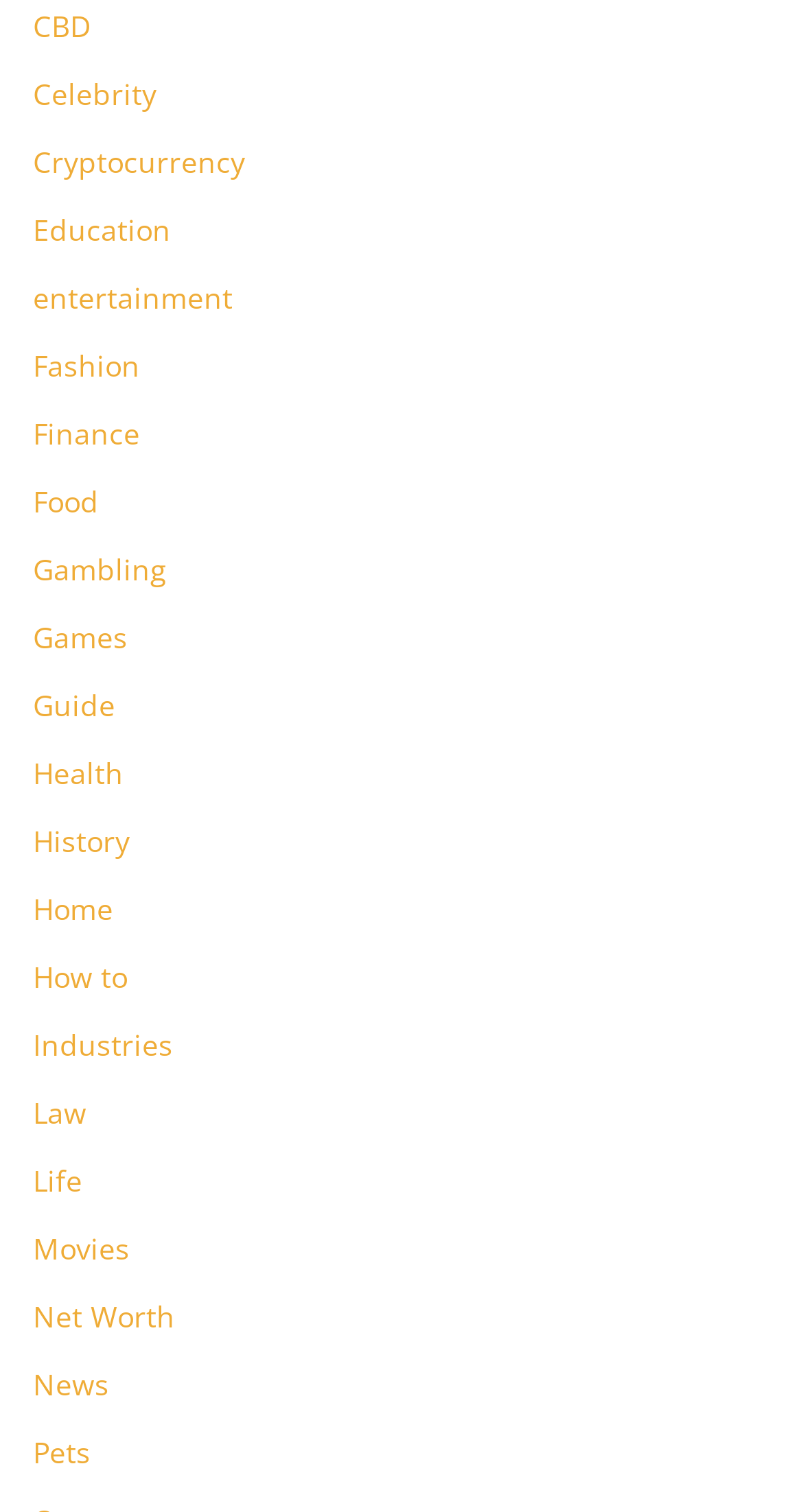Please specify the bounding box coordinates of the region to click in order to perform the following instruction: "Explore the Health section".

[0.041, 0.498, 0.154, 0.523]